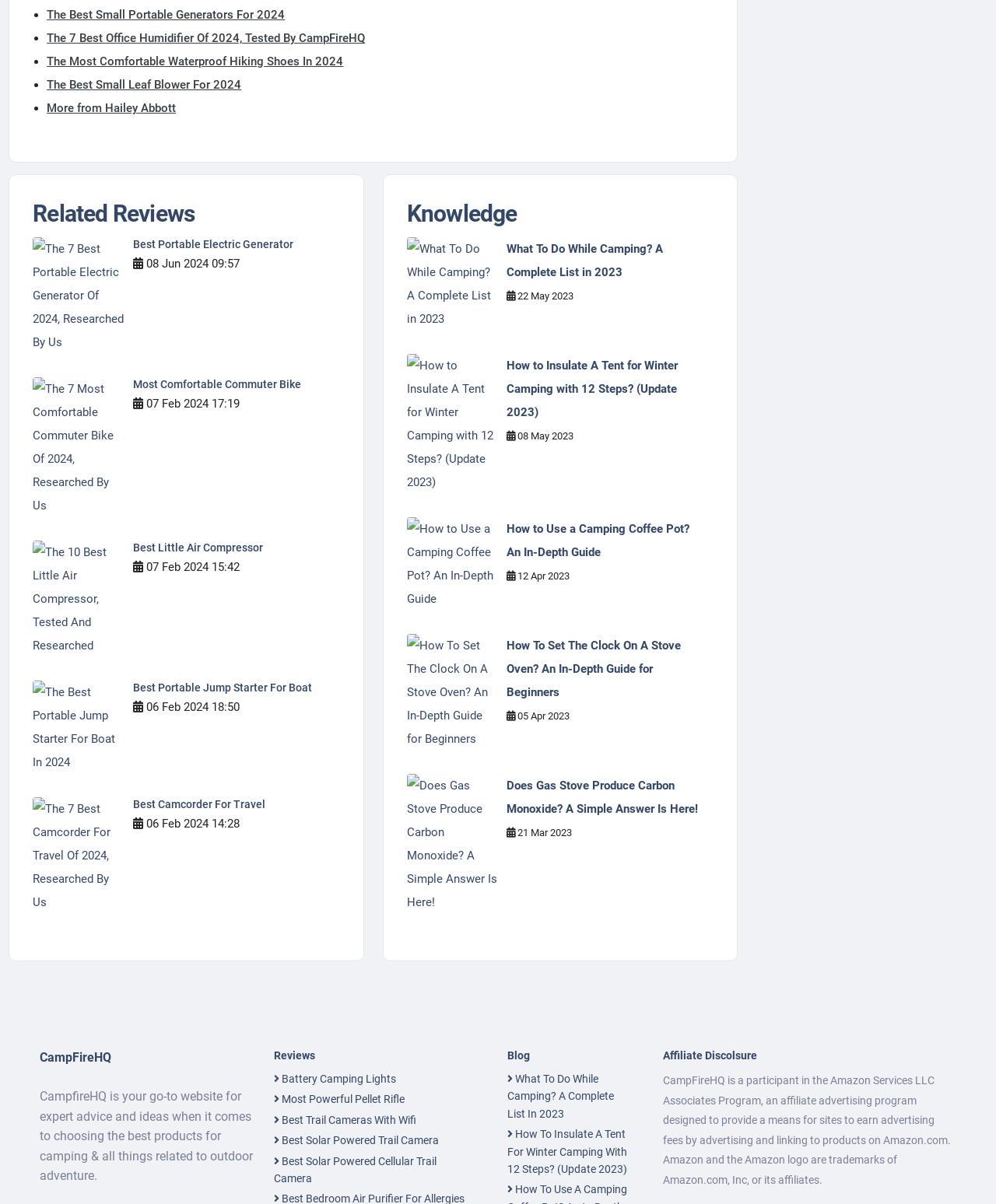Please specify the bounding box coordinates for the clickable region that will help you carry out the instruction: "View the article 'What To Do While Camping? A Complete List in 2023'".

[0.408, 0.229, 0.501, 0.241]